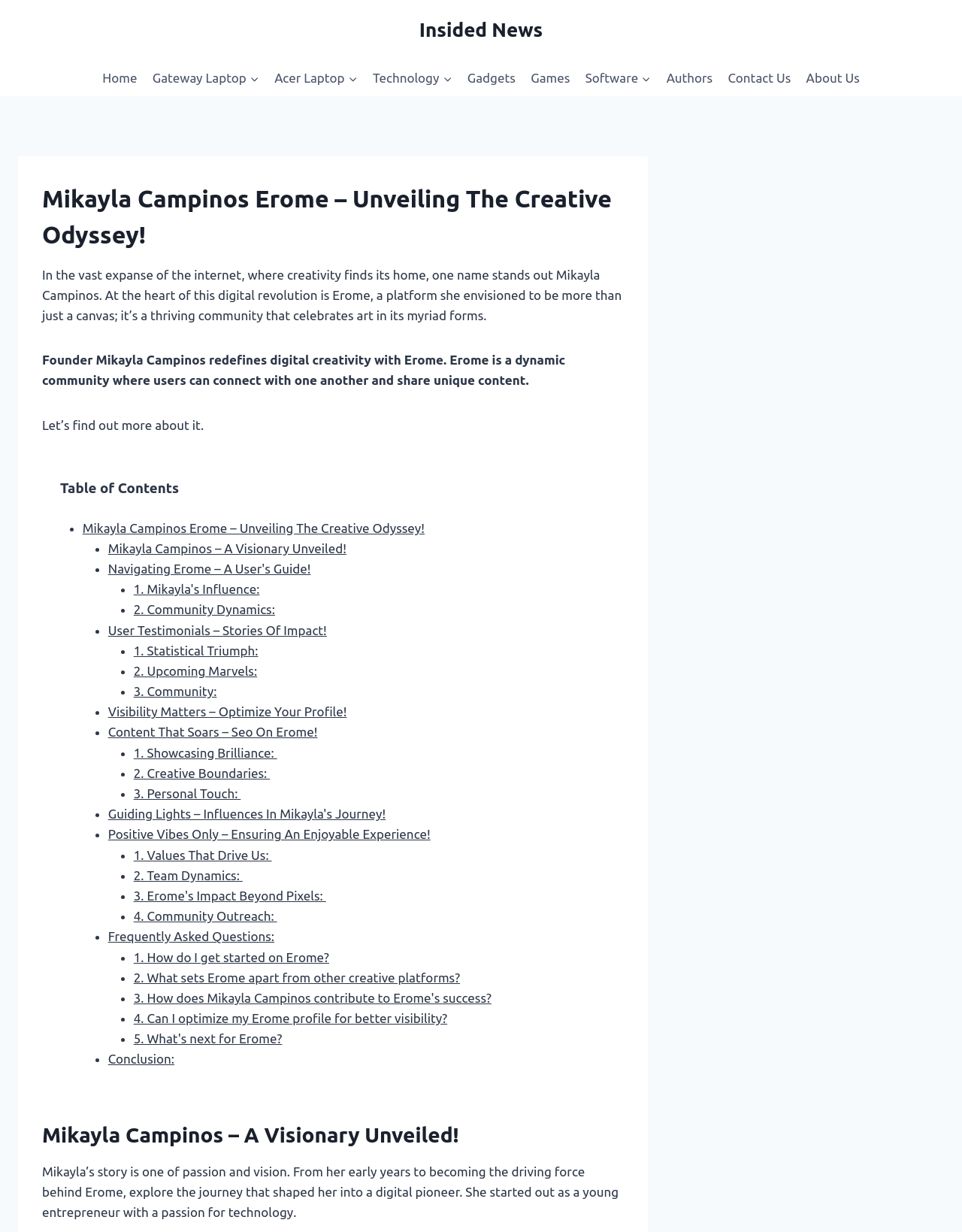Respond to the following query with just one word or a short phrase: 
What is the name of the section that lists topics to explore?

Table of Contents